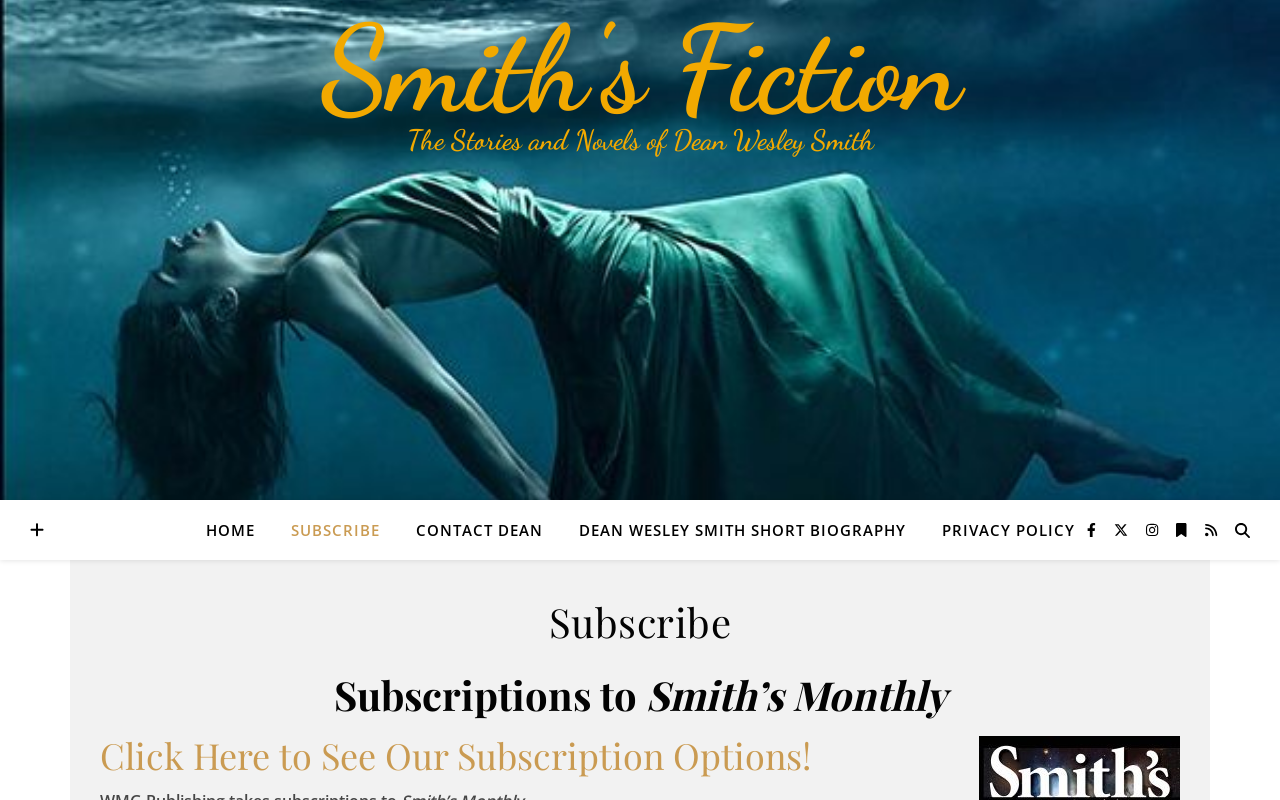Determine the bounding box for the described UI element: "Biological Thinking".

None